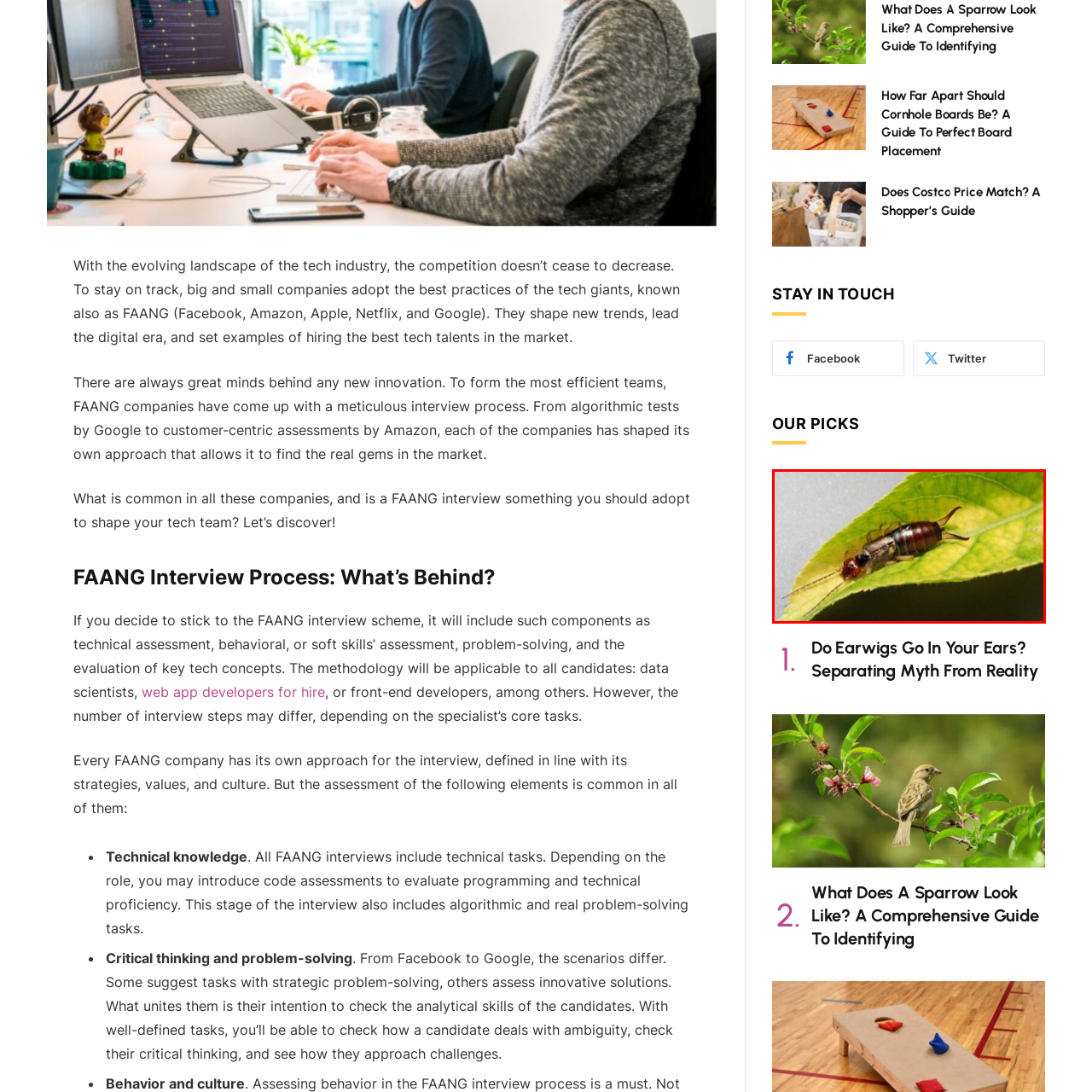Observe the image segment inside the red bounding box and answer concisely with a single word or phrase: What is distinctive about the earwig's appearance?

Pincers at the rear